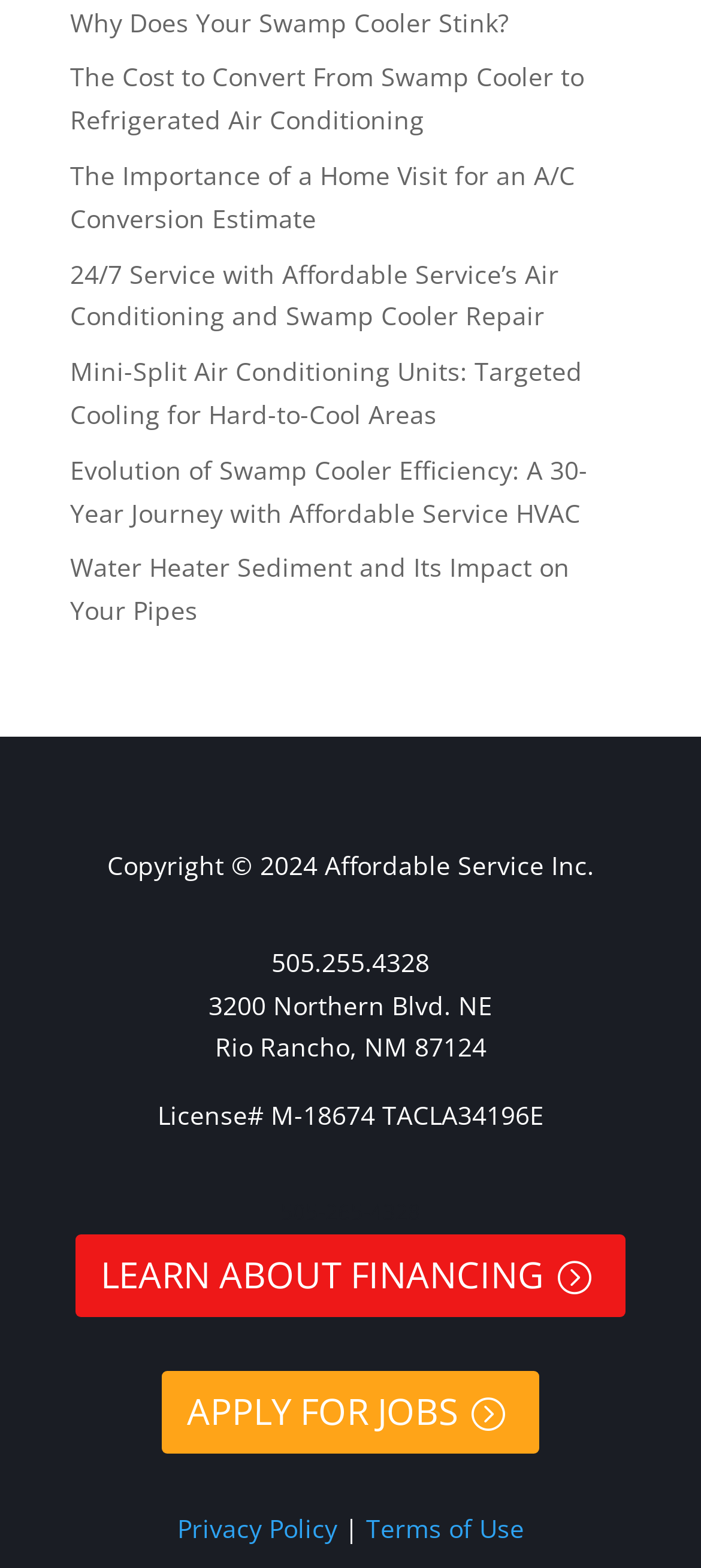Determine the coordinates of the bounding box for the clickable area needed to execute this instruction: "View the privacy policy".

[0.253, 0.963, 0.481, 0.985]